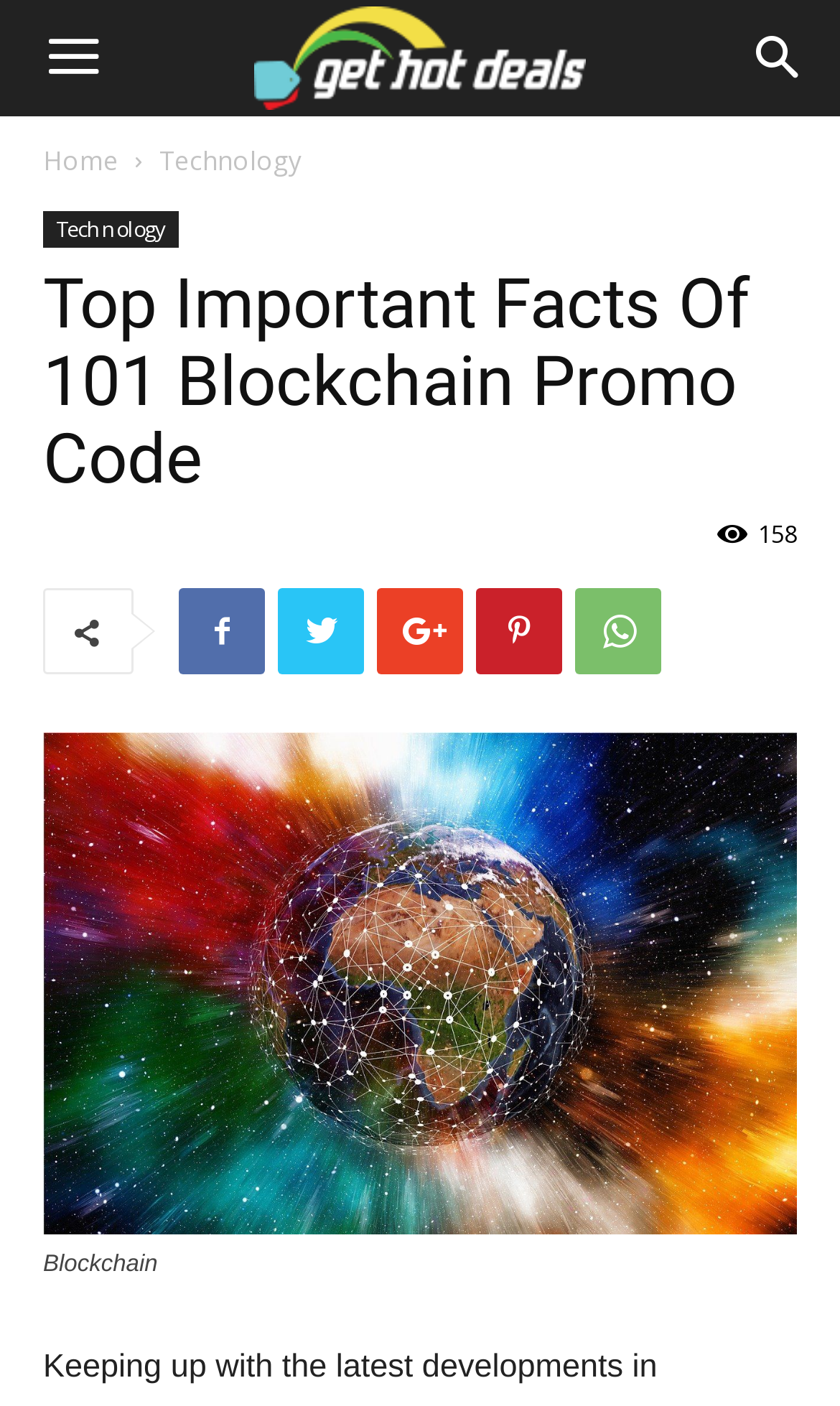Generate a comprehensive description of the webpage content.

The webpage is about 101 Blockchain promo codes, which are digital coupons or discounts for goods or services related to blockchain. At the top, there is a button with an icon and a link with an icon, both positioned at the top-right corner of the page. Below them, there are two links, "Home" and "Technology", which are aligned horizontally and situated near the top of the page.

The main content of the page is under the "Technology" section, which has a header that spans almost the entire width of the page. The header contains the title "Top Important Facts Of 101 Blockchain Promo Code" and a static text "158" positioned at the top-right corner of the header.

Below the header, there are five links with icons, arranged horizontally and centered on the page. These links are followed by a figure that takes up most of the page's width, containing an image of "Blockchain" with a figcaption below it. The image and its caption are positioned near the bottom of the page.